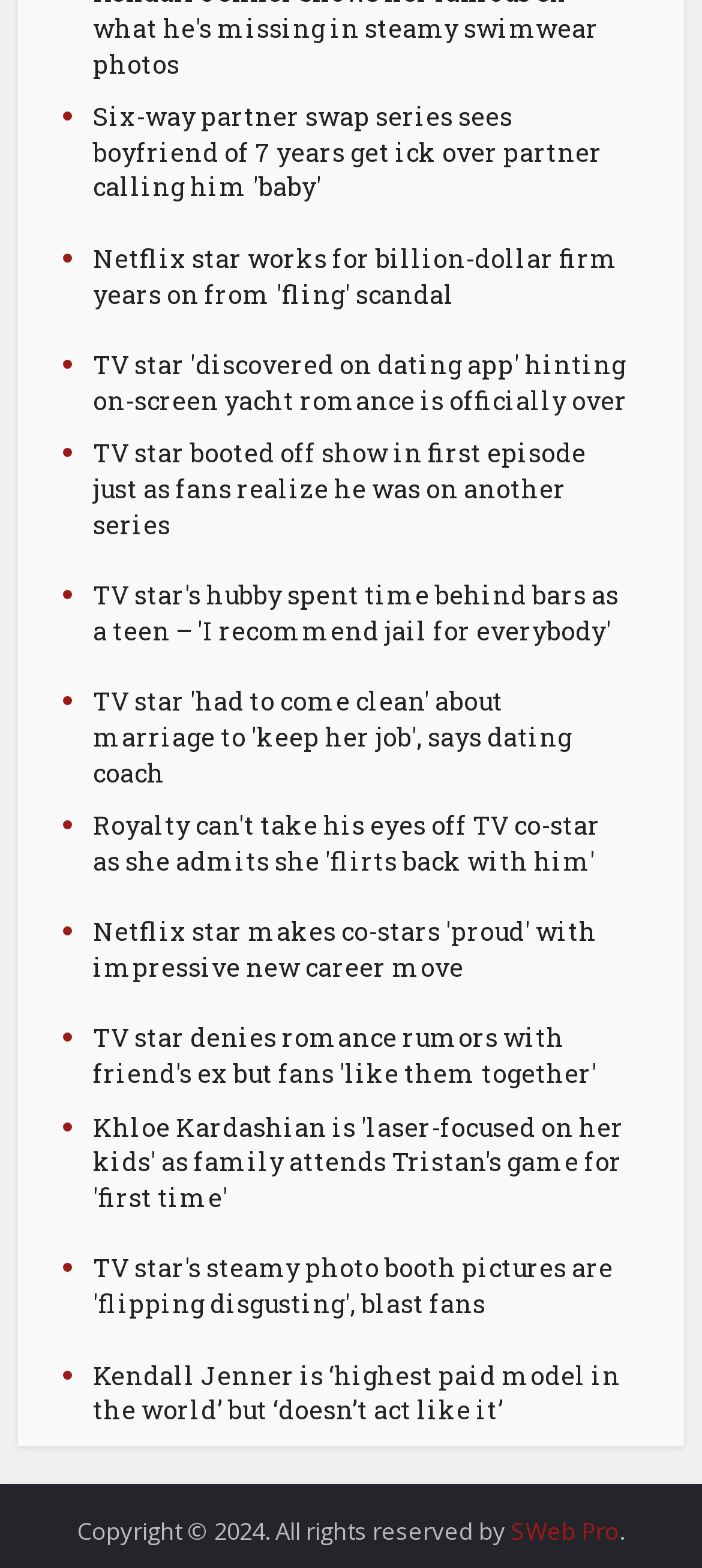Respond to the following question with a brief word or phrase:
How many articles are on this webpage?

15